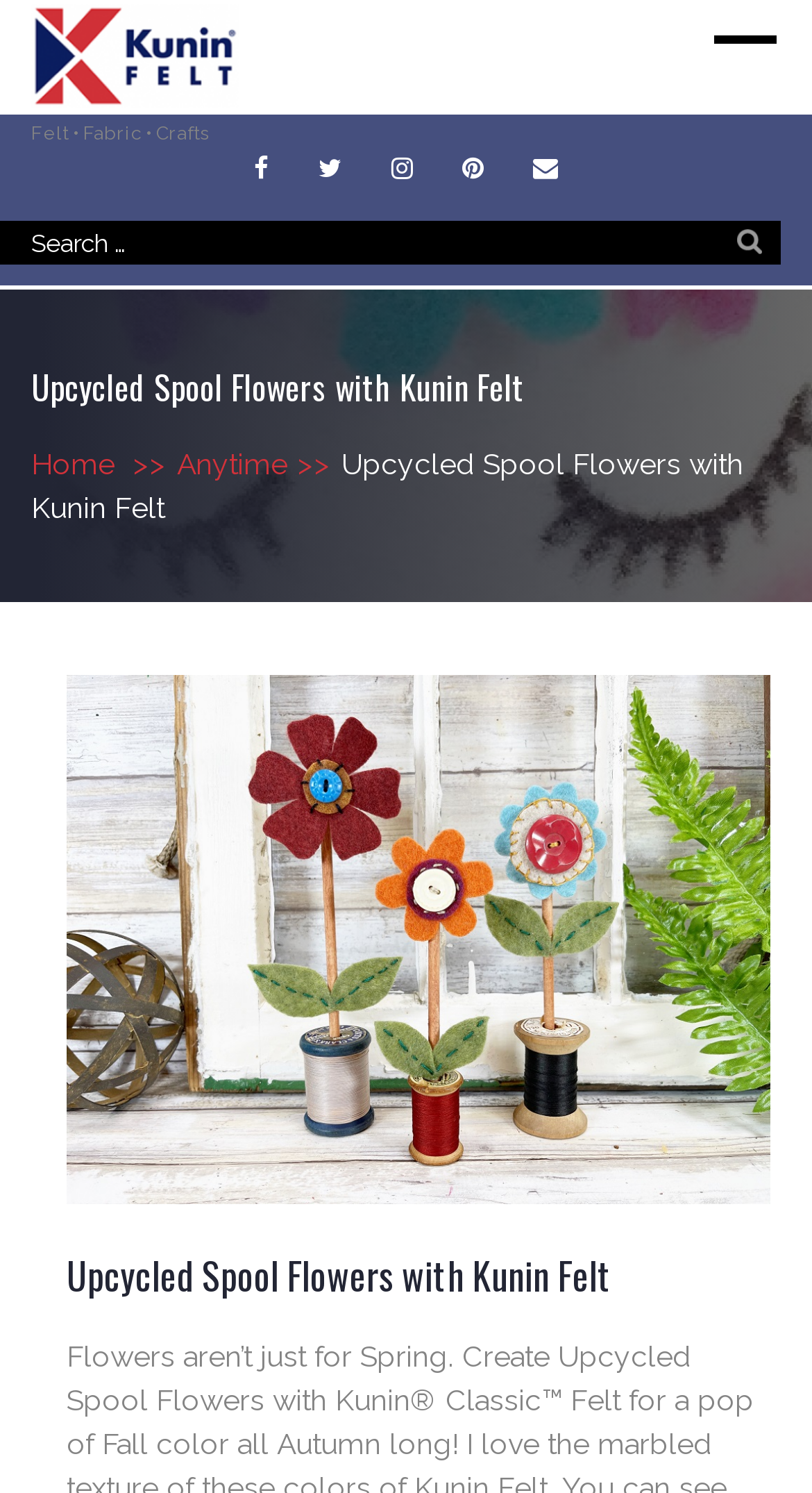Please identify the bounding box coordinates of the clickable element to fulfill the following instruction: "Click on Anytime link". The coordinates should be four float numbers between 0 and 1, i.e., [left, top, right, bottom].

[0.218, 0.299, 0.421, 0.322]